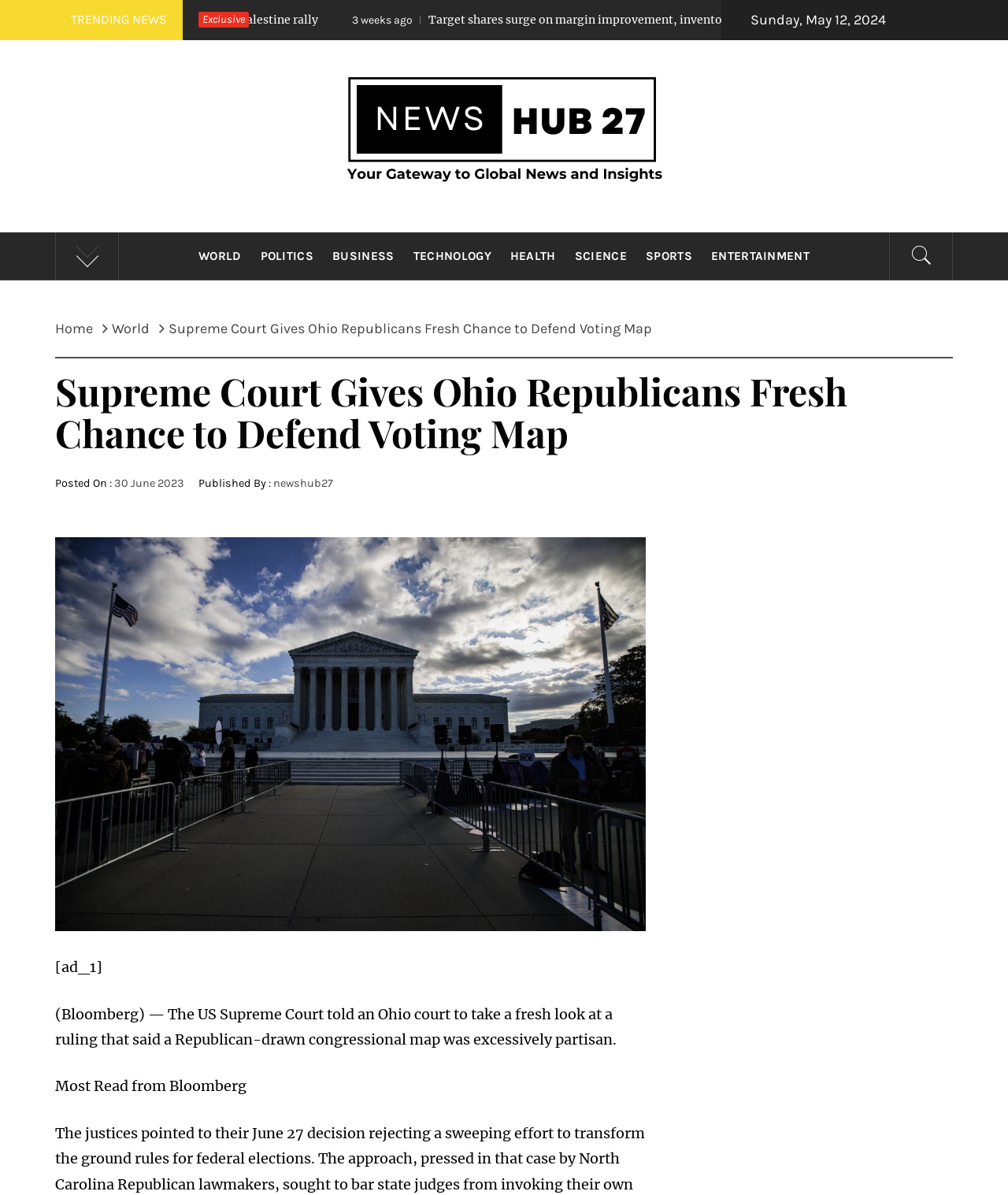Please answer the following question using a single word or phrase: 
What is the topic of the news article?

Supreme Court and voting map